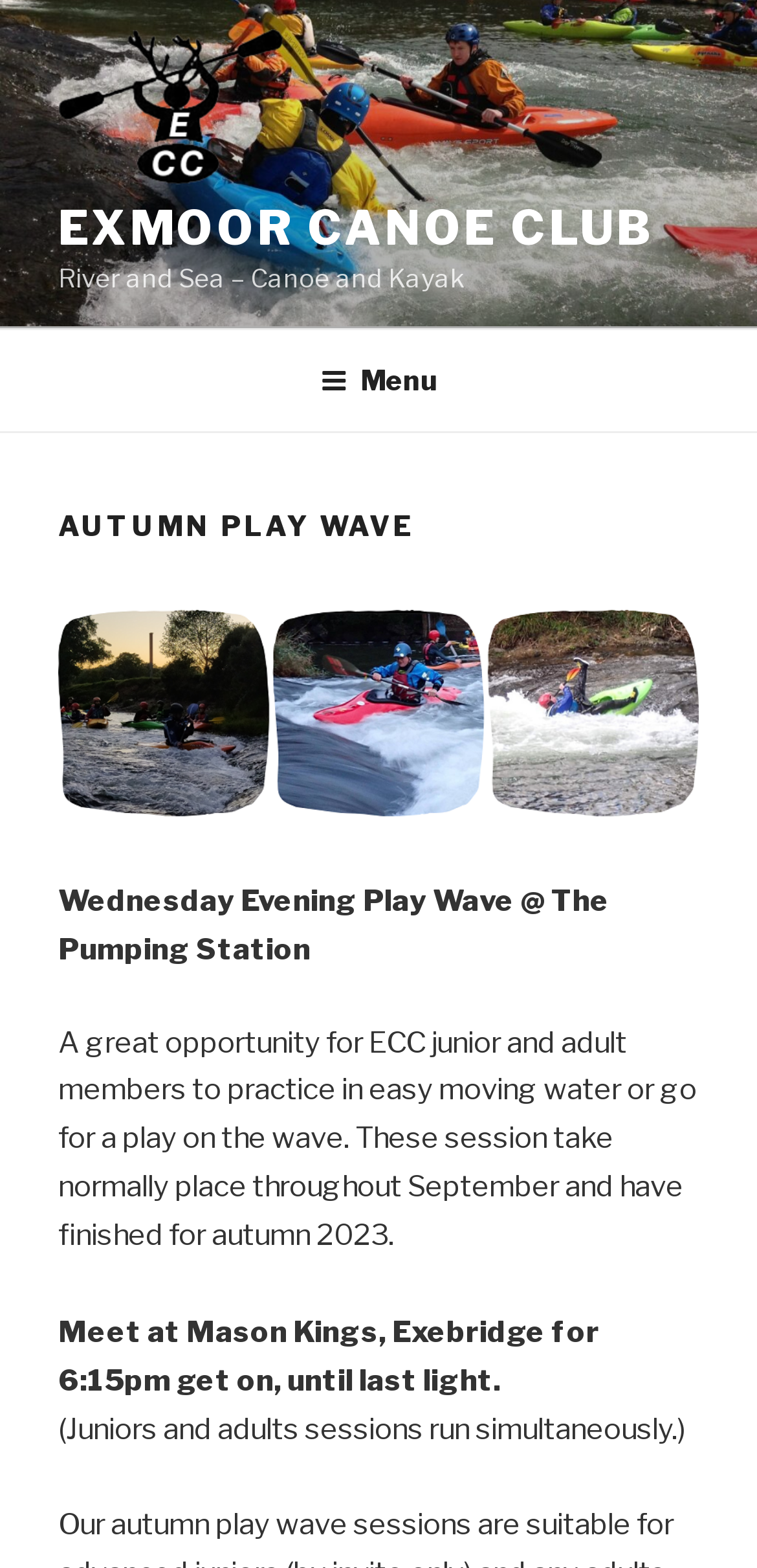Write an extensive caption that covers every aspect of the webpage.

The webpage is about the Autumn Play Wave event organized by the Exmoor Canoe Club. At the top-left corner, there is a link to "Skip to content" and an image of the Exmoor Canoe Club logo, which is also a link. Below the logo, there is a larger link with the text "EXMOOR CANOE CLUB" and a static text "River and Sea – Canoe and Kayak".

On the top-right side, there is a navigation menu labeled "Top Menu" with a button to expand or collapse it. When expanded, the menu contains a header with the title "AUTUMN PLAY WAVE" and a figure below it. 

The main content of the webpage is located below the navigation menu. It describes the Autumn Play Wave event, which is a weekly session for junior and adult members to practice in easy moving water or play on the wave. The sessions take place on Wednesday evenings at The Pumping Station, and the details of the event, including the meeting time and location, are provided. There are three paragraphs of text describing the event, and a note at the end mentioning that junior and adult sessions run simultaneously.